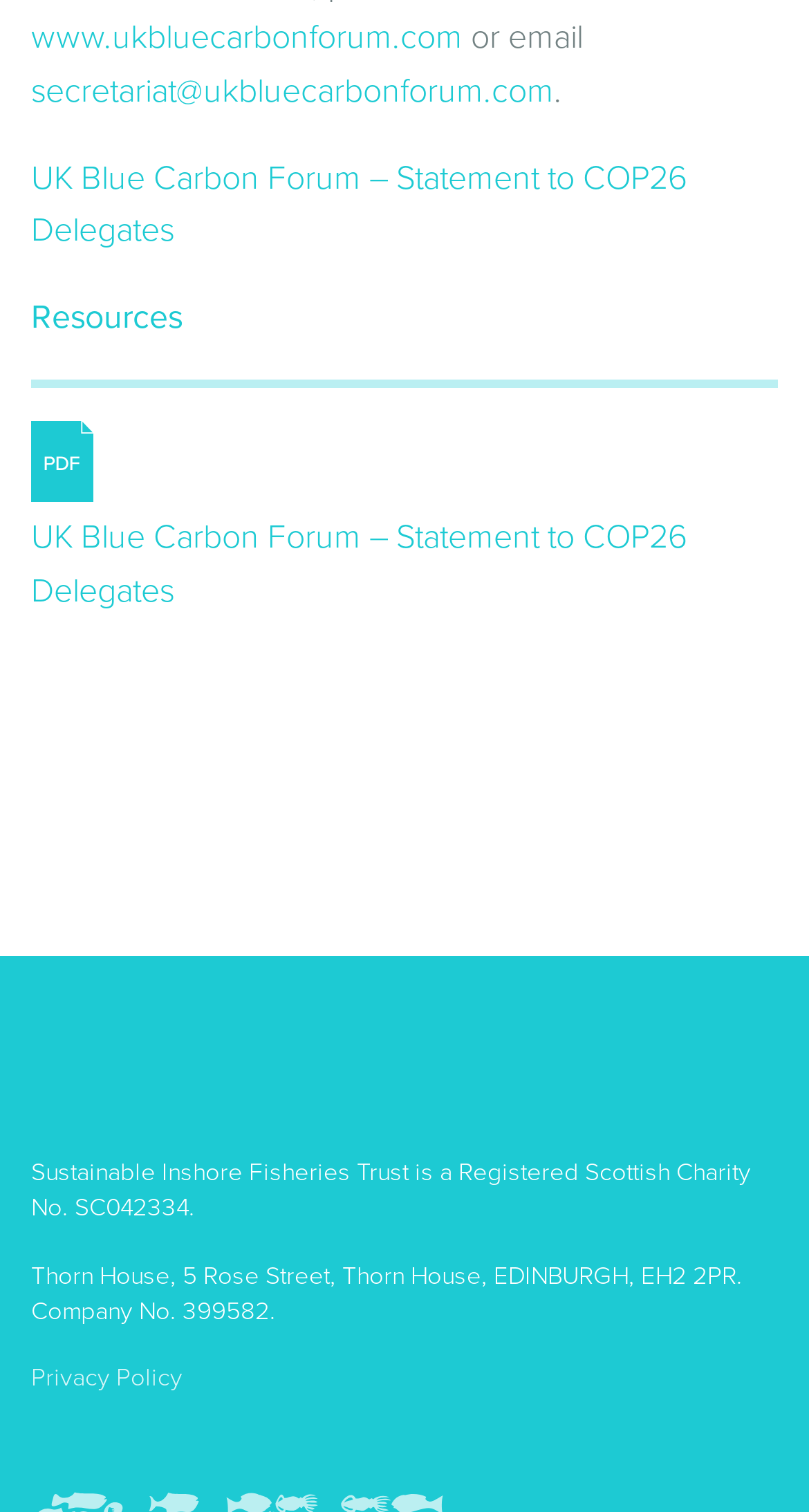Given the following UI element description: "secretariat@ukbluecarbonforum.com", find the bounding box coordinates in the webpage screenshot.

[0.038, 0.047, 0.685, 0.074]